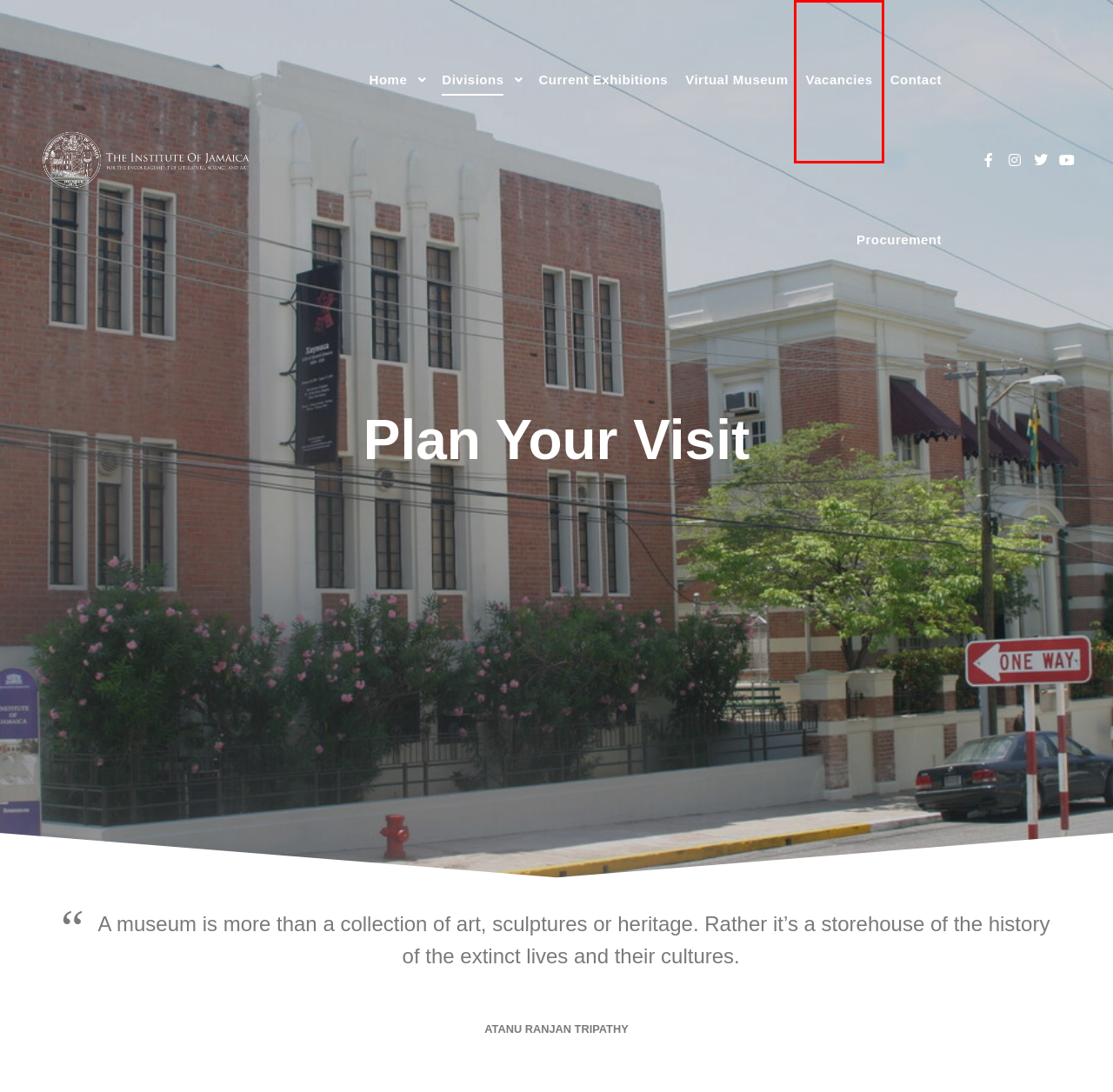Examine the screenshot of a webpage with a red rectangle bounding box. Select the most accurate webpage description that matches the new webpage after clicking the element within the bounding box. Here are the candidates:
A. Procurement – Institute of Jamaica
B. Current Exhibitions – Institute of Jamaica
C. Contact – Institute of Jamaica
D. Vacancies – Institute of Jamaica
E. Natural History Museum of Jamaica – Live. Think. Enjoy Biodiversity
F. IOJ Virtual Museum – Experience Jamaica's Culture Virtually
G. African Institute of Jamaica/Jamaica Memory Bank – a Division of the Institute of Jamaica
H. Institute of Jamaica – For the encouragement of Literature, Science and Art.

D